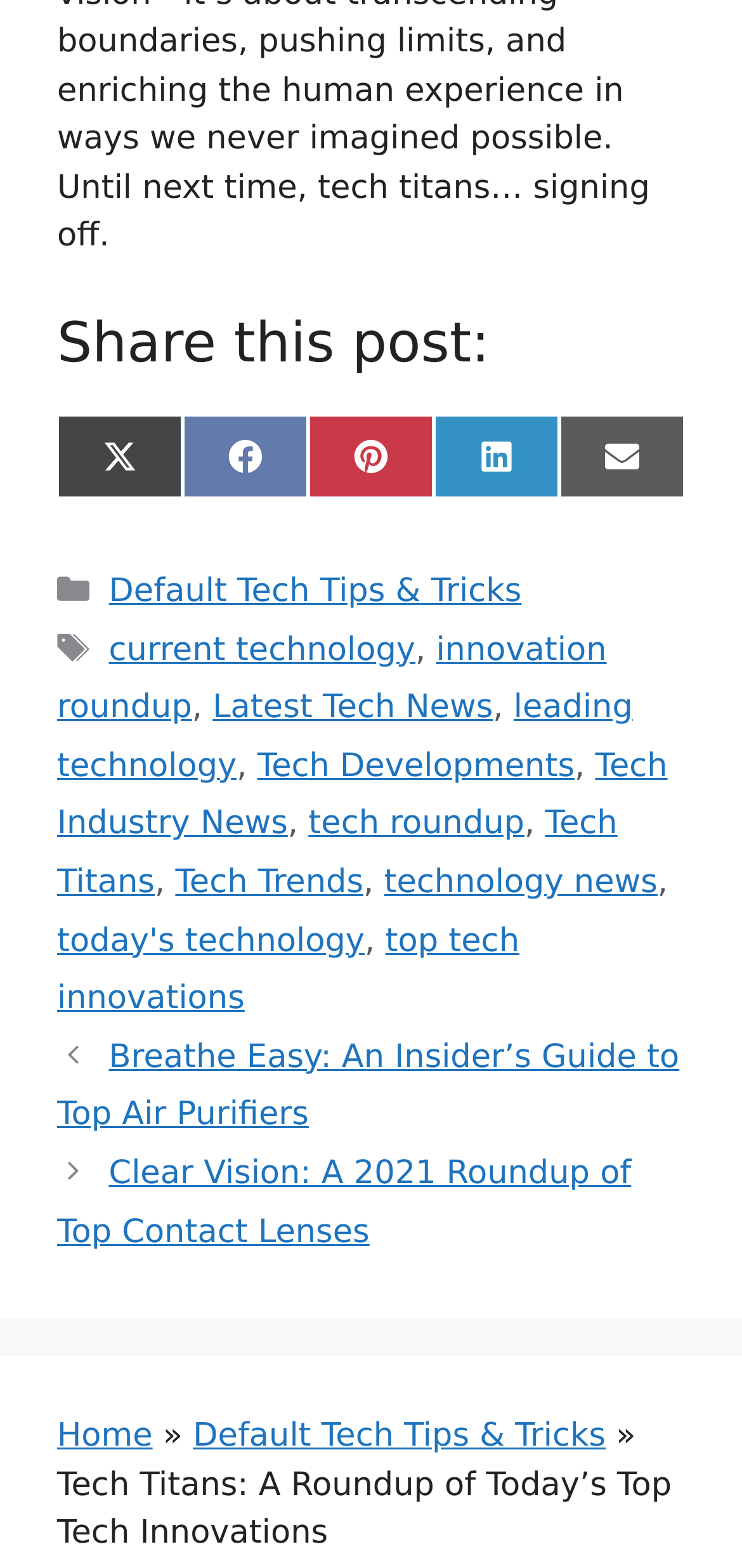What is the purpose of the links at the top?
With the help of the image, please provide a detailed response to the question.

The links at the top, including 'Share on X (Twitter)', 'Share on Facebook', 'Share on Pinterest', 'Share on LinkedIn', and 'Share on Email', are provided to allow users to share the current post on various social media platforms and via email.